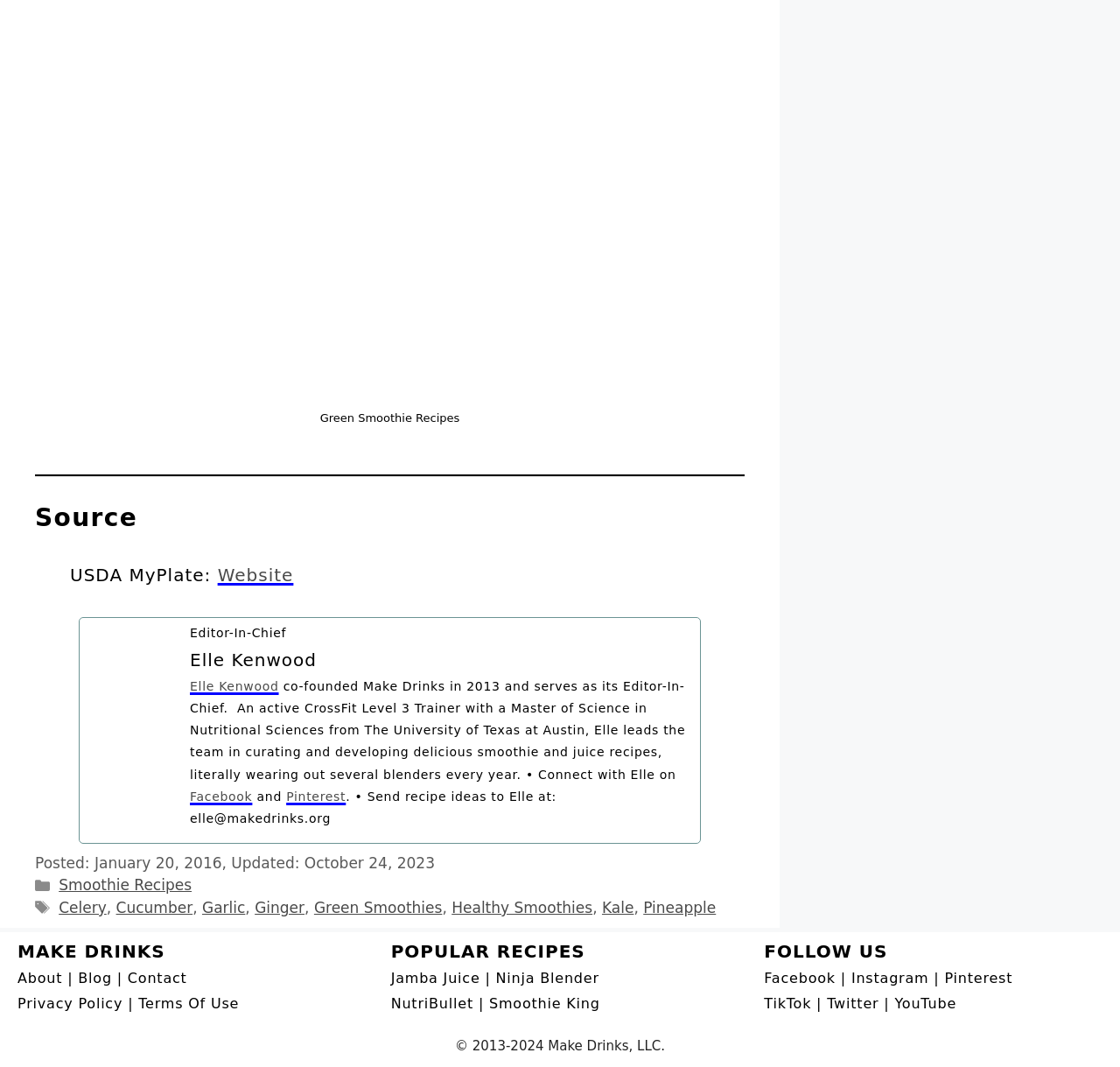Provide the bounding box coordinates, formatted as (top-left x, top-left y, bottom-right x, bottom-right y), with all values being floating point numbers between 0 and 1. Identify the bounding box of the UI element that matches the description: Terms Of Use

[0.124, 0.933, 0.213, 0.948]